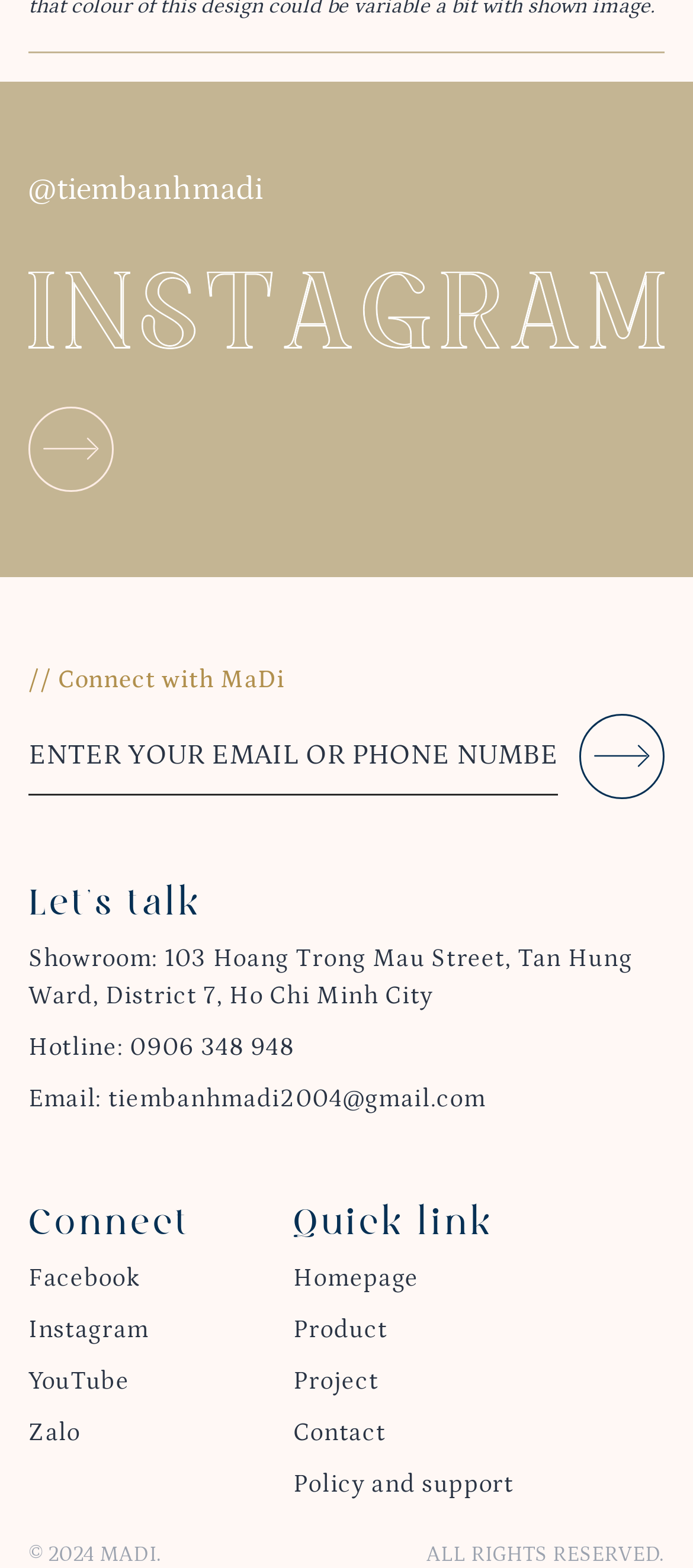Predict the bounding box coordinates of the area that should be clicked to accomplish the following instruction: "Enter email or phone number". The bounding box coordinates should consist of four float numbers between 0 and 1, i.e., [left, top, right, bottom].

[0.041, 0.457, 0.805, 0.508]